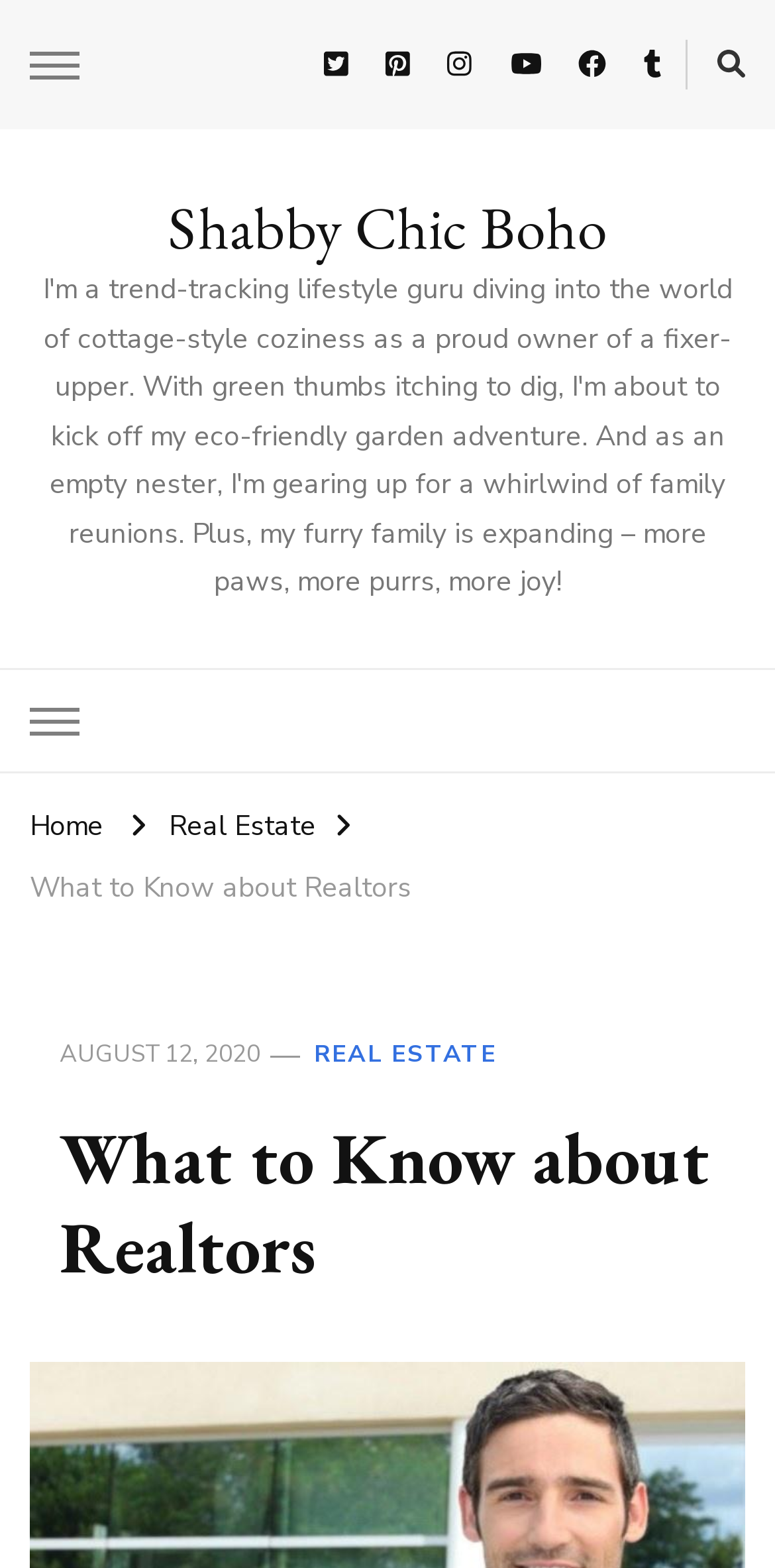Provide your answer in one word or a succinct phrase for the question: 
What is the date of the article?

AUGUST 12, 2020